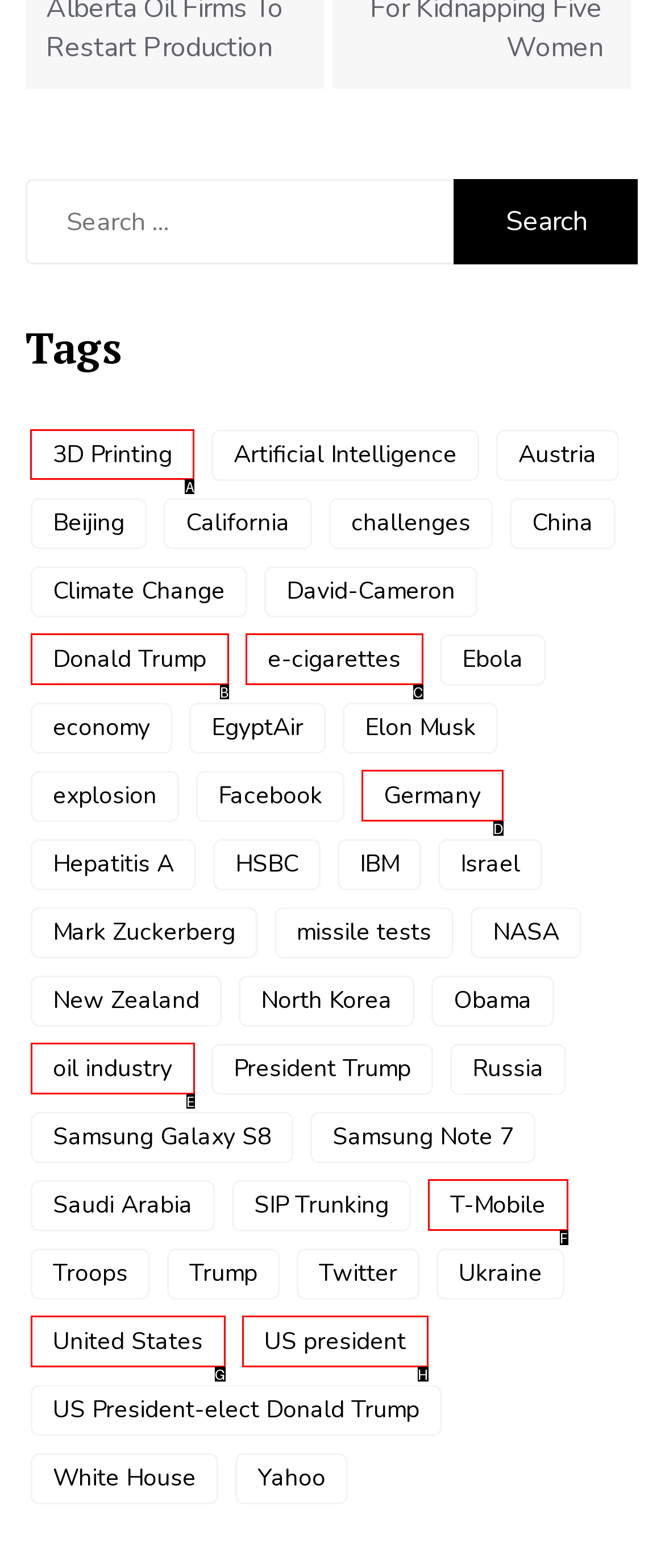Given the task: View 3D Printing items, indicate which boxed UI element should be clicked. Provide your answer using the letter associated with the correct choice.

A